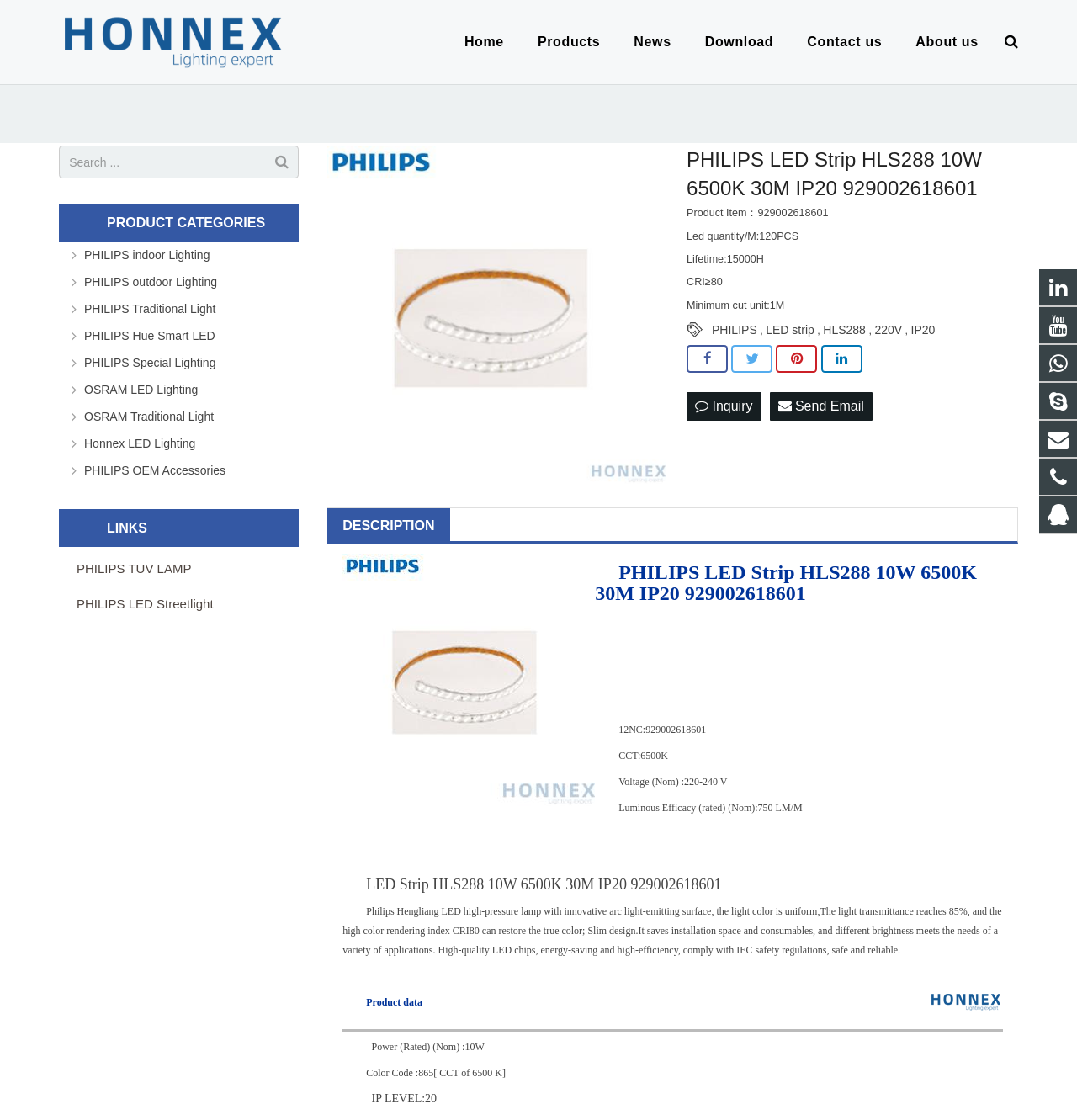Detail the various sections and features of the webpage.

This webpage is about a Philips LED strip product, specifically the HLS288 10W 6500K 30M IP20 929002618601 model. At the top, there is a navigation menu with links to "Home", "Products", "News", "Download", "Contact us", and "About us". Below the navigation menu, there is a large image of the product, accompanied by a heading with the product name and a brief description.

On the left side of the page, there is a section with links to various product categories, including Philips indoor and outdoor lighting, traditional light, Hue smart LED, special lighting, and OEM accessories. There are also links to other brands, such as OSRAM and Honnex.

The main content of the page is divided into two sections. The first section provides detailed product information, including specifications, features, and benefits. There are several paragraphs of text describing the product's innovative arc light-emitting surface, high color rendering index, and energy-saving design. Below the text, there are several links to related products and a call-to-action button to inquire about the product.

The second section is a table with product data, including power rating, color code, and IP level. There are also several social media links and a contact form at the bottom of the page.

Throughout the page, there are several images of the product, as well as icons and buttons for various actions, such as sending an email or making a call. The overall layout is organized and easy to navigate, with clear headings and concise text.